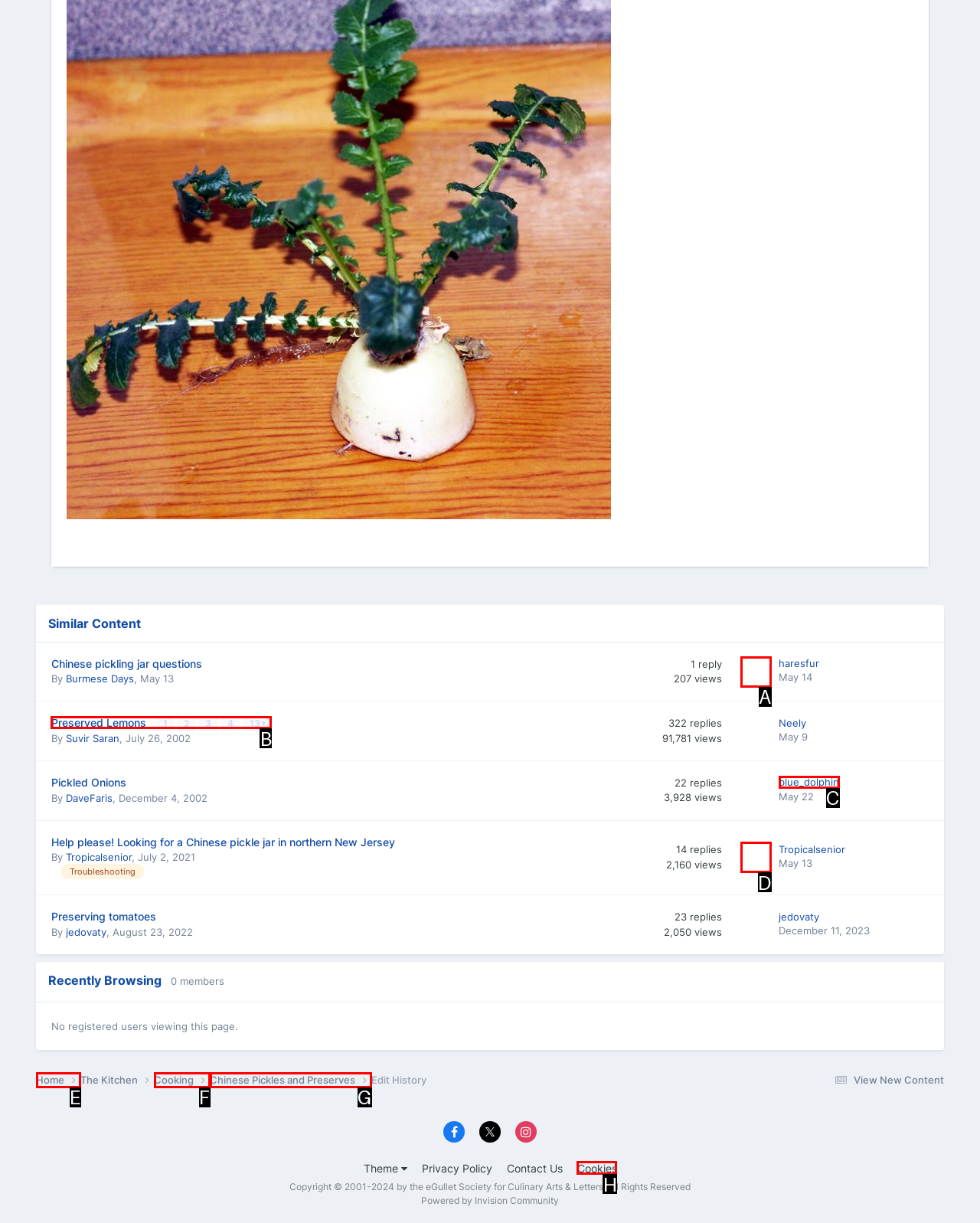Select the correct UI element to click for this task: View 'Preserved Lemons 1 2 3 4 13'.
Answer using the letter from the provided options.

B